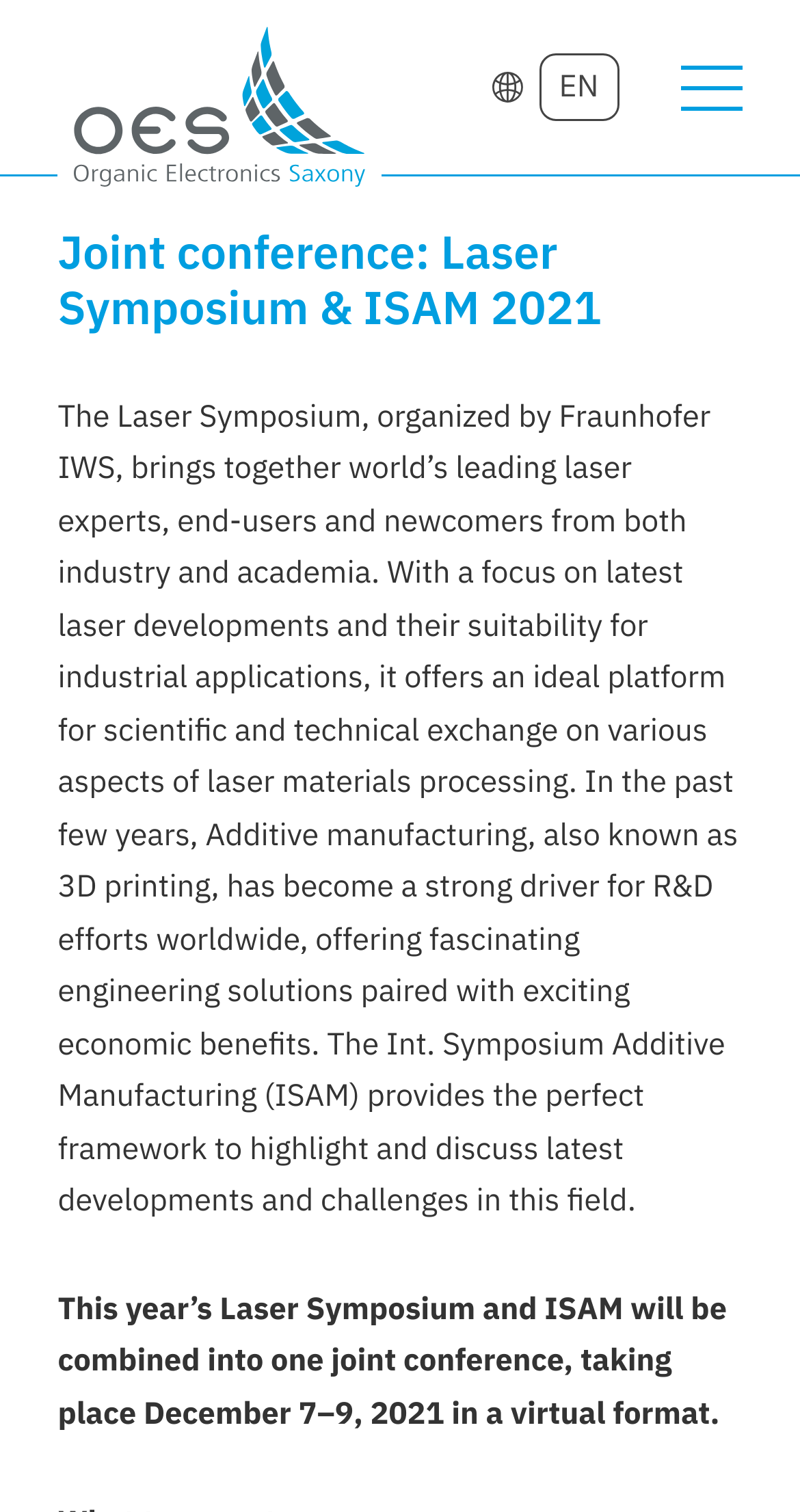Extract the bounding box coordinates of the UI element described by: "parent_node: EN". The coordinates should include four float numbers ranging from 0 to 1, e.g., [left, top, right, bottom].

[0.615, 0.041, 0.673, 0.075]